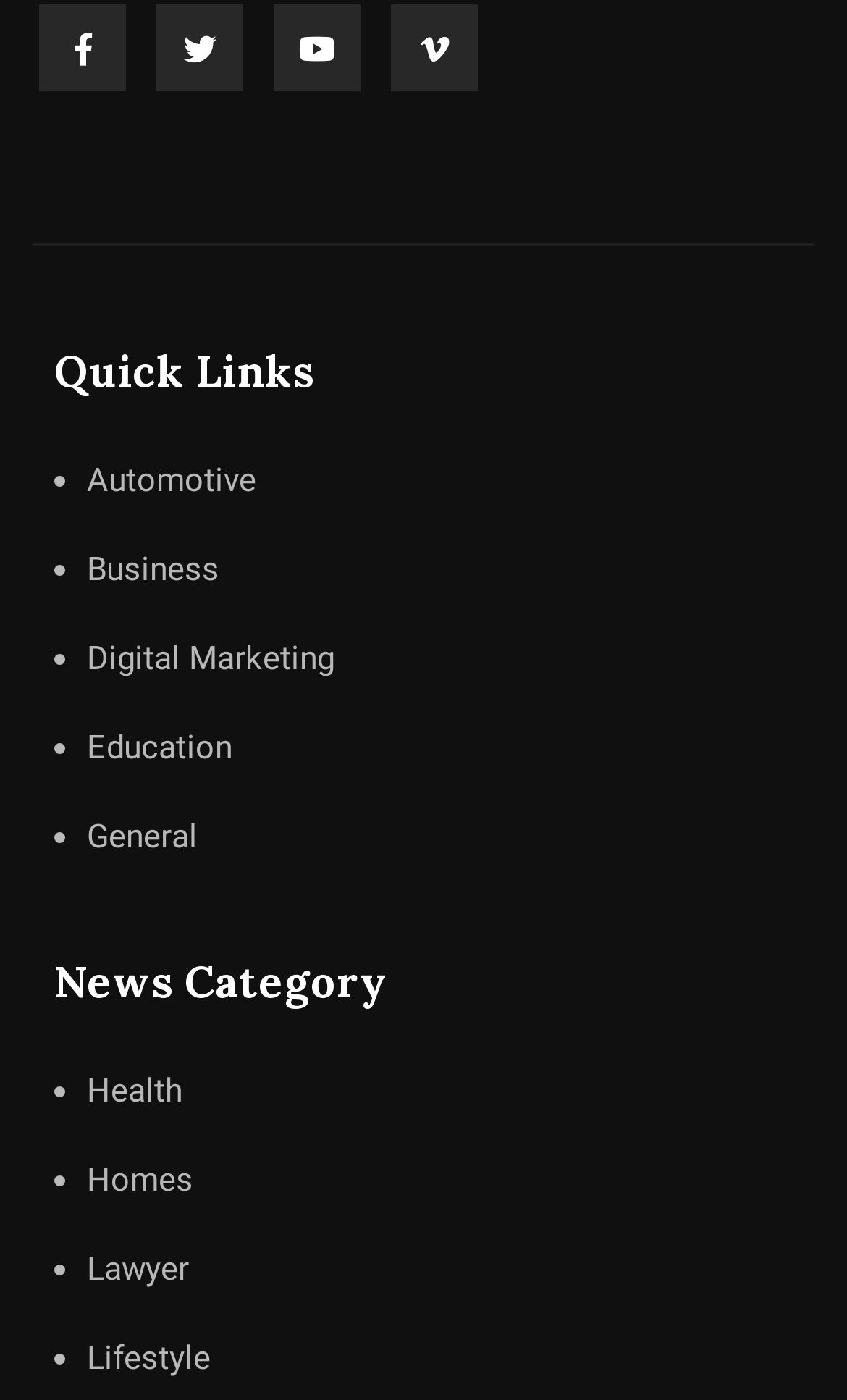How many quick links are there?
Using the image as a reference, answer the question in detail.

There are 5 quick links listed under the 'Quick Links' heading, which are Automotive, Business, Digital Marketing, Education, and General. These links are located below the 'Quick Links' heading with bounding box coordinates ranging from [0.064, 0.316, 0.303, 0.371] to [0.064, 0.57, 0.233, 0.626].